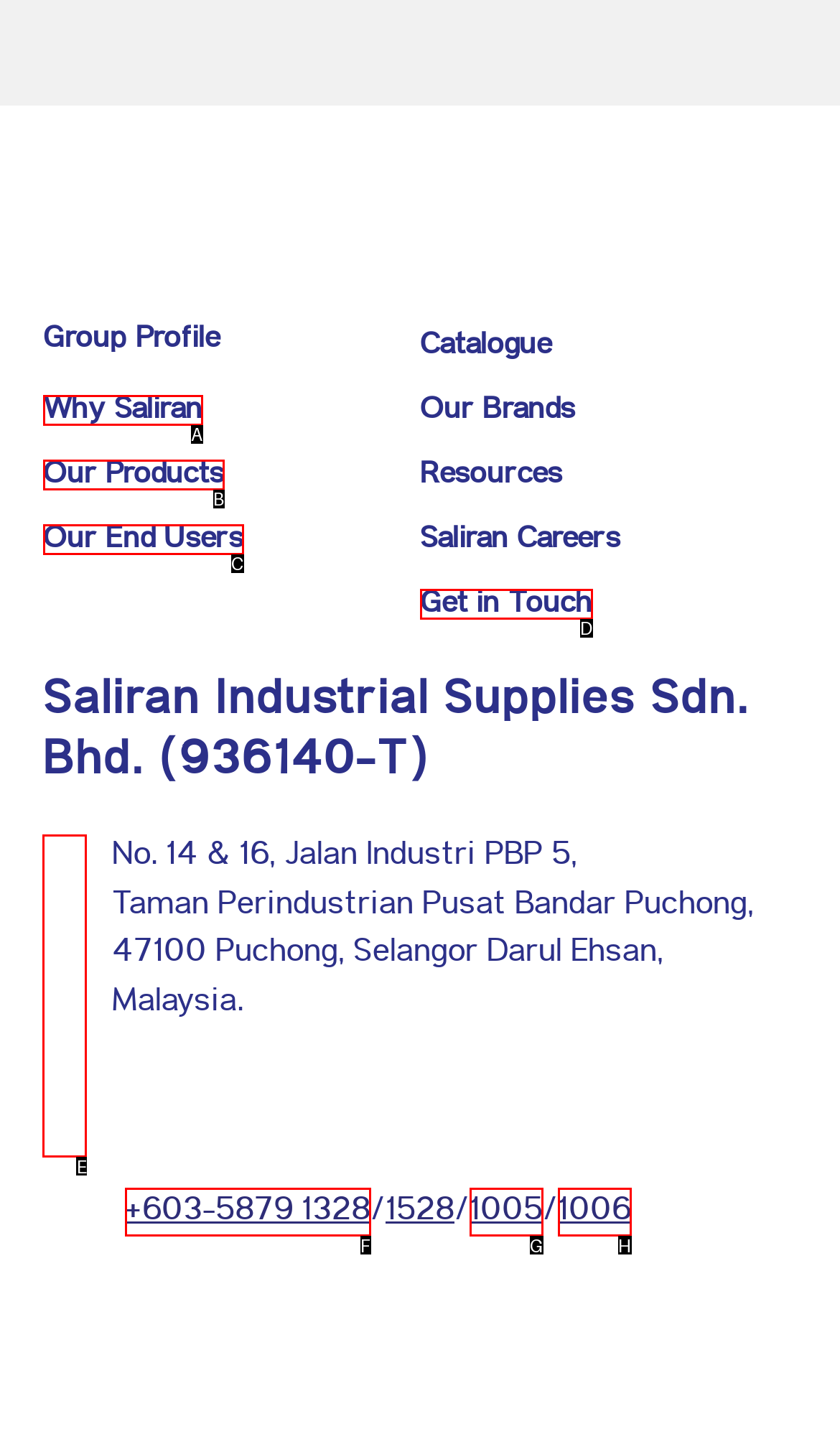Given the task: View Saliran location, tell me which HTML element to click on.
Answer with the letter of the correct option from the given choices.

E